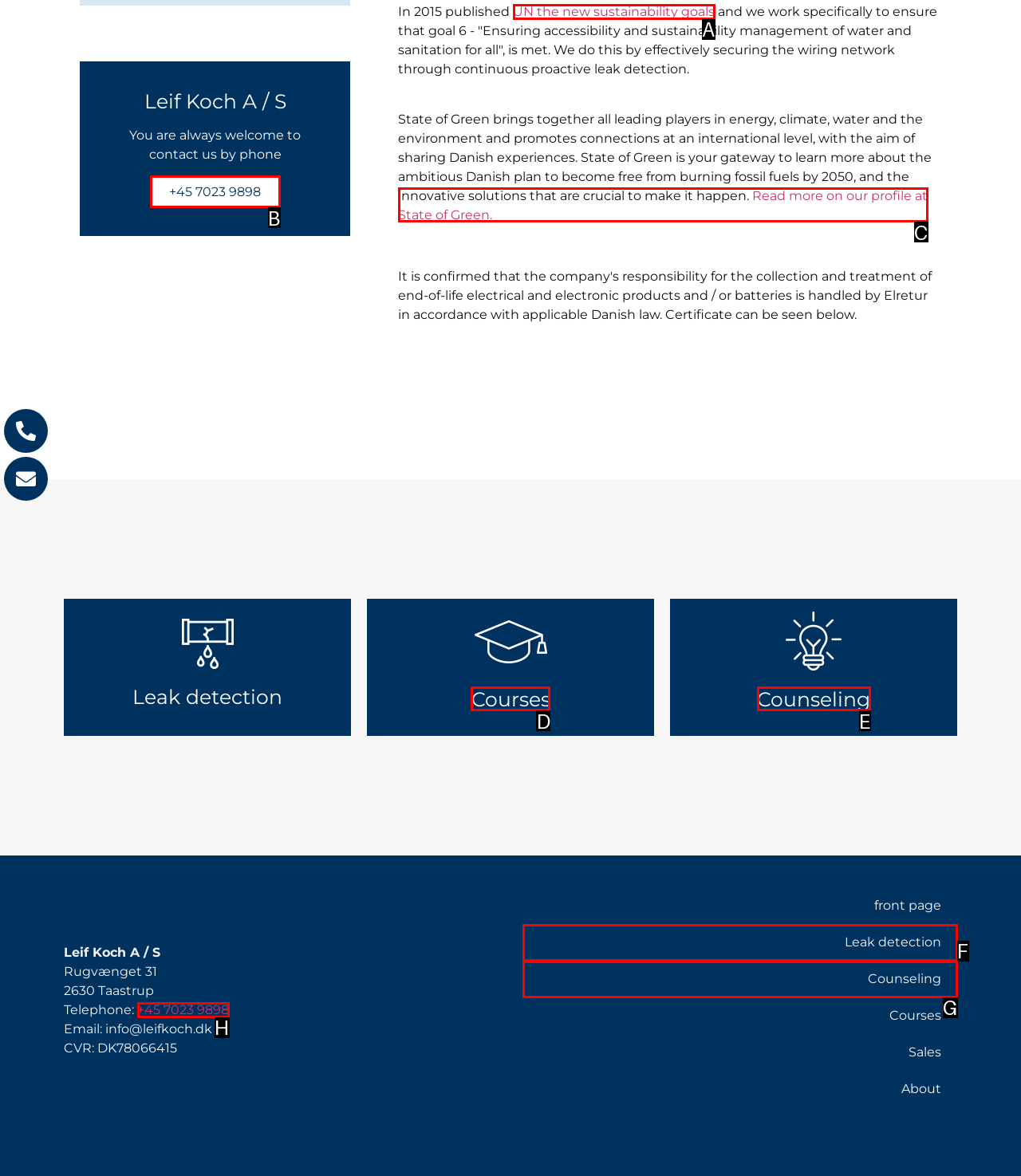Choose the HTML element that best fits the given description: UN the new sustainability goals. Answer by stating the letter of the option.

A